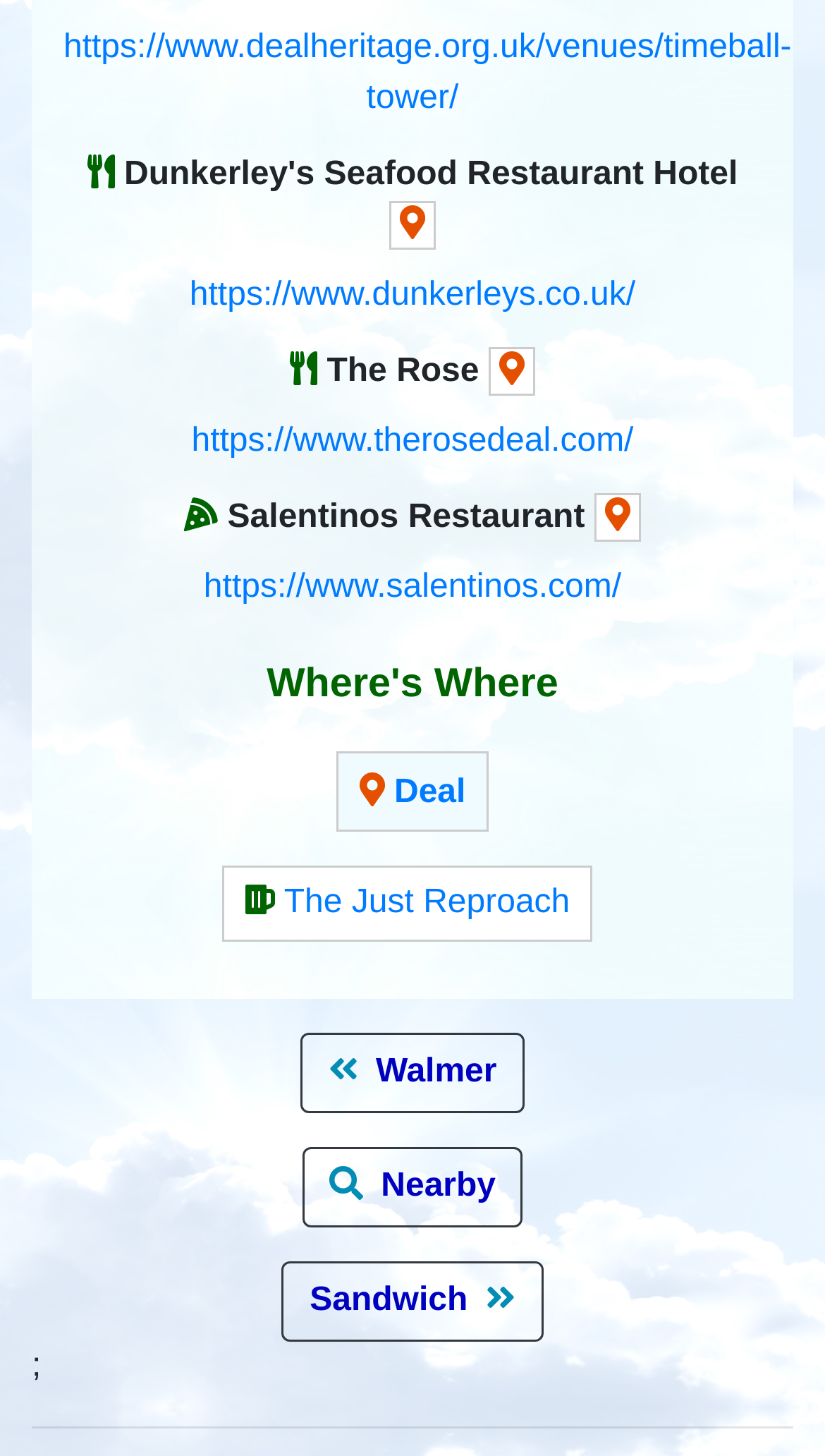Please find the bounding box coordinates of the element that you should click to achieve the following instruction: "Check Salentinos Restaurant". The coordinates should be presented as four float numbers between 0 and 1: [left, top, right, bottom].

[0.247, 0.392, 0.753, 0.416]